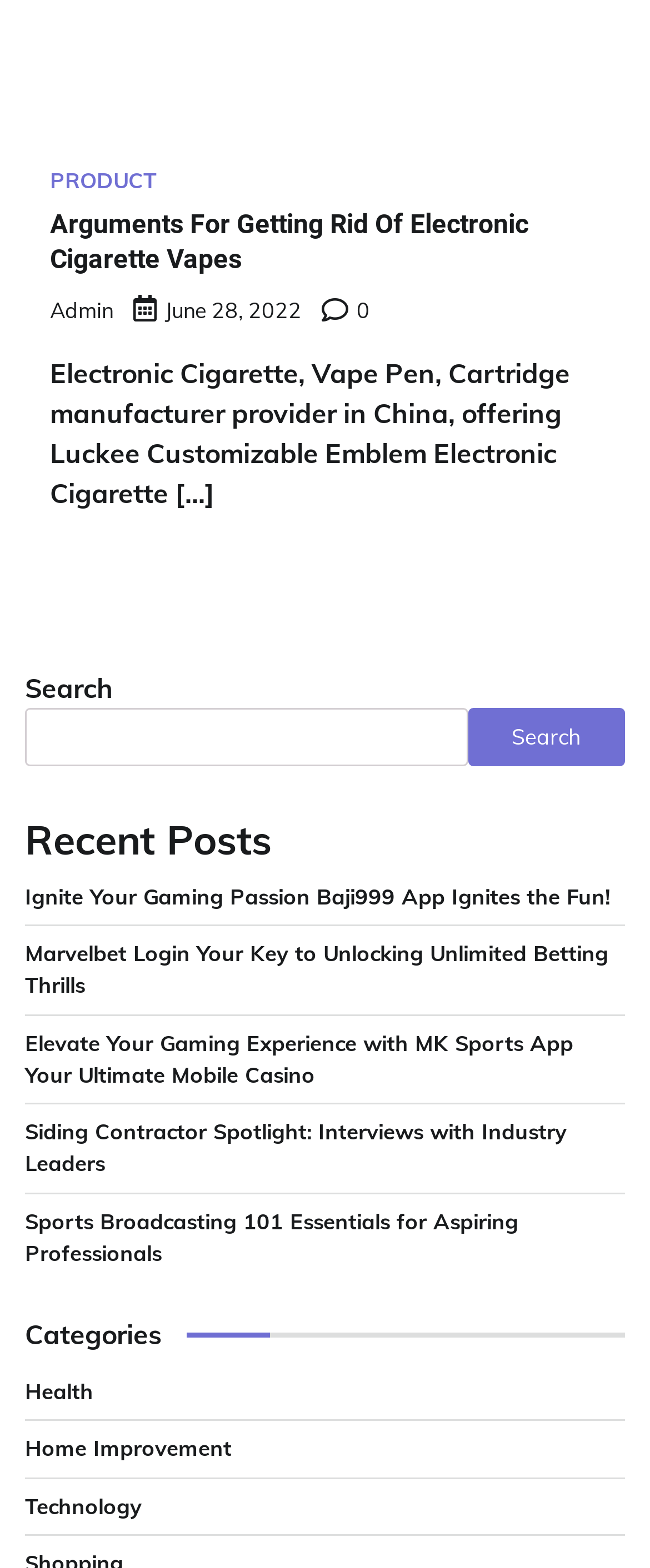What is the purpose of the search bar?
Use the image to answer the question with a single word or phrase.

To search the website